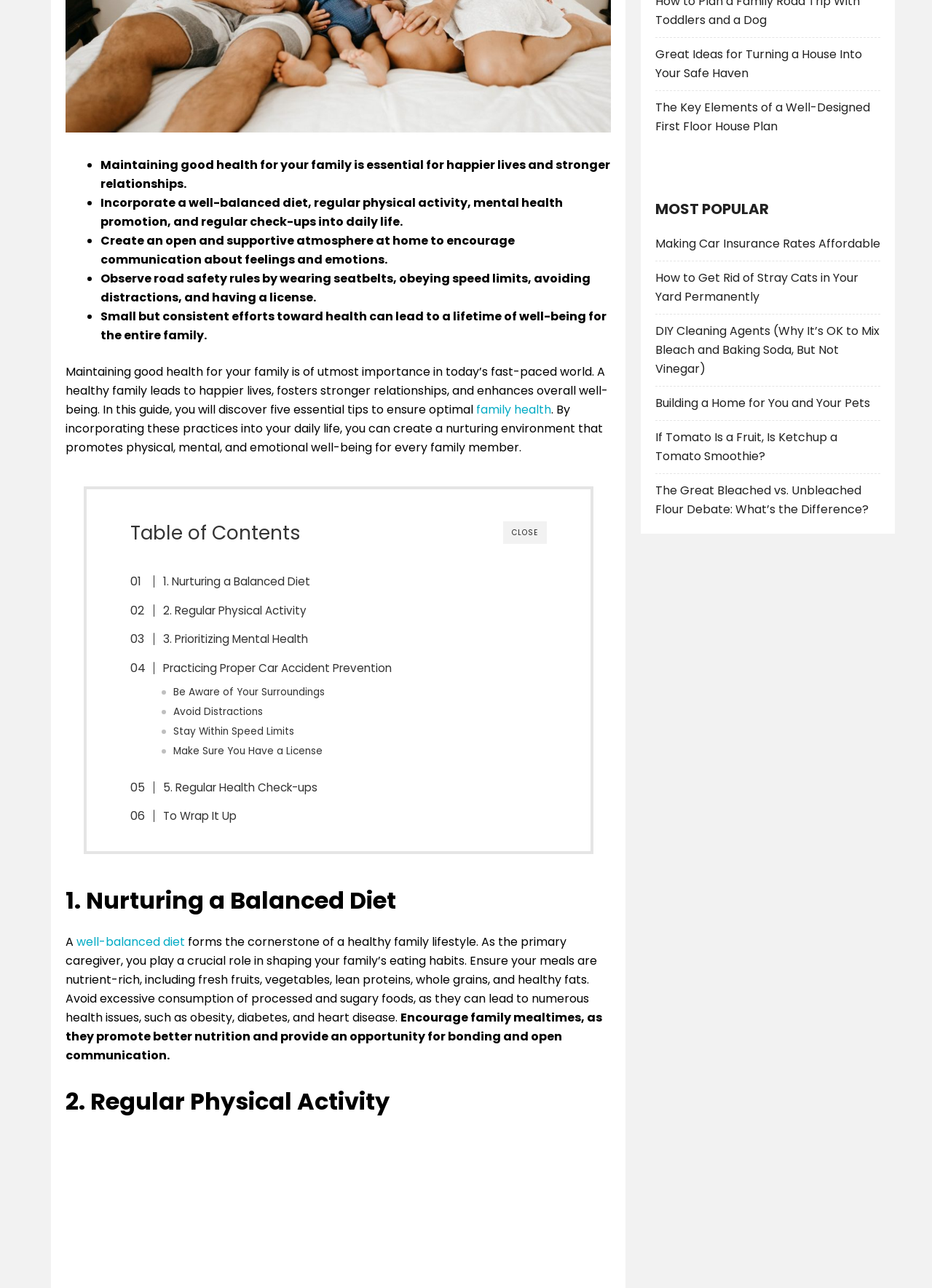Extract the bounding box of the UI element described as: "well-balanced diet".

[0.082, 0.725, 0.198, 0.738]